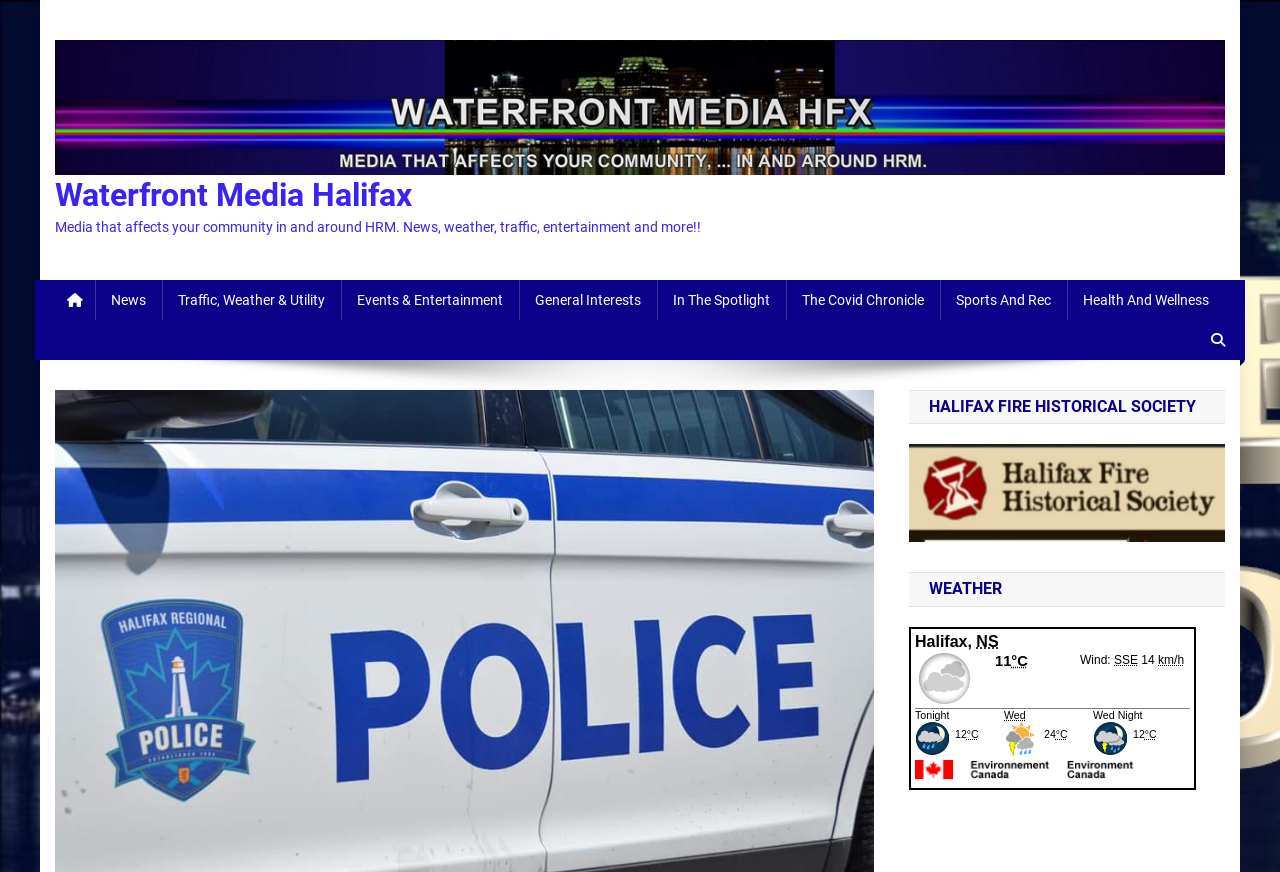Find the bounding box coordinates for the area you need to click to carry out the instruction: "View Halifax Fire Historical Society". The coordinates should be four float numbers between 0 and 1, indicated as [left, top, right, bottom].

[0.71, 0.447, 0.957, 0.487]